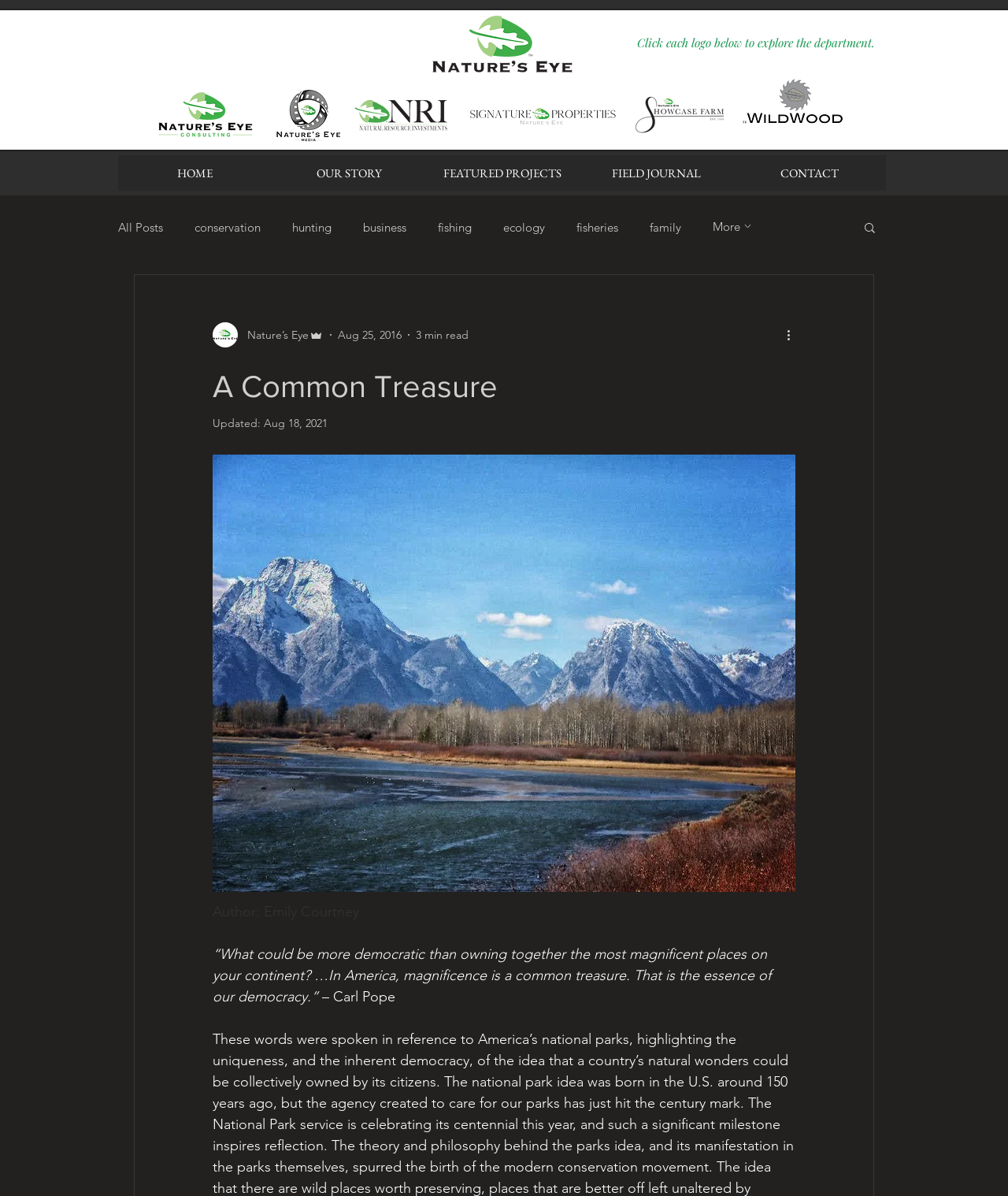Can you determine the main header of this webpage?

A Common Treasure